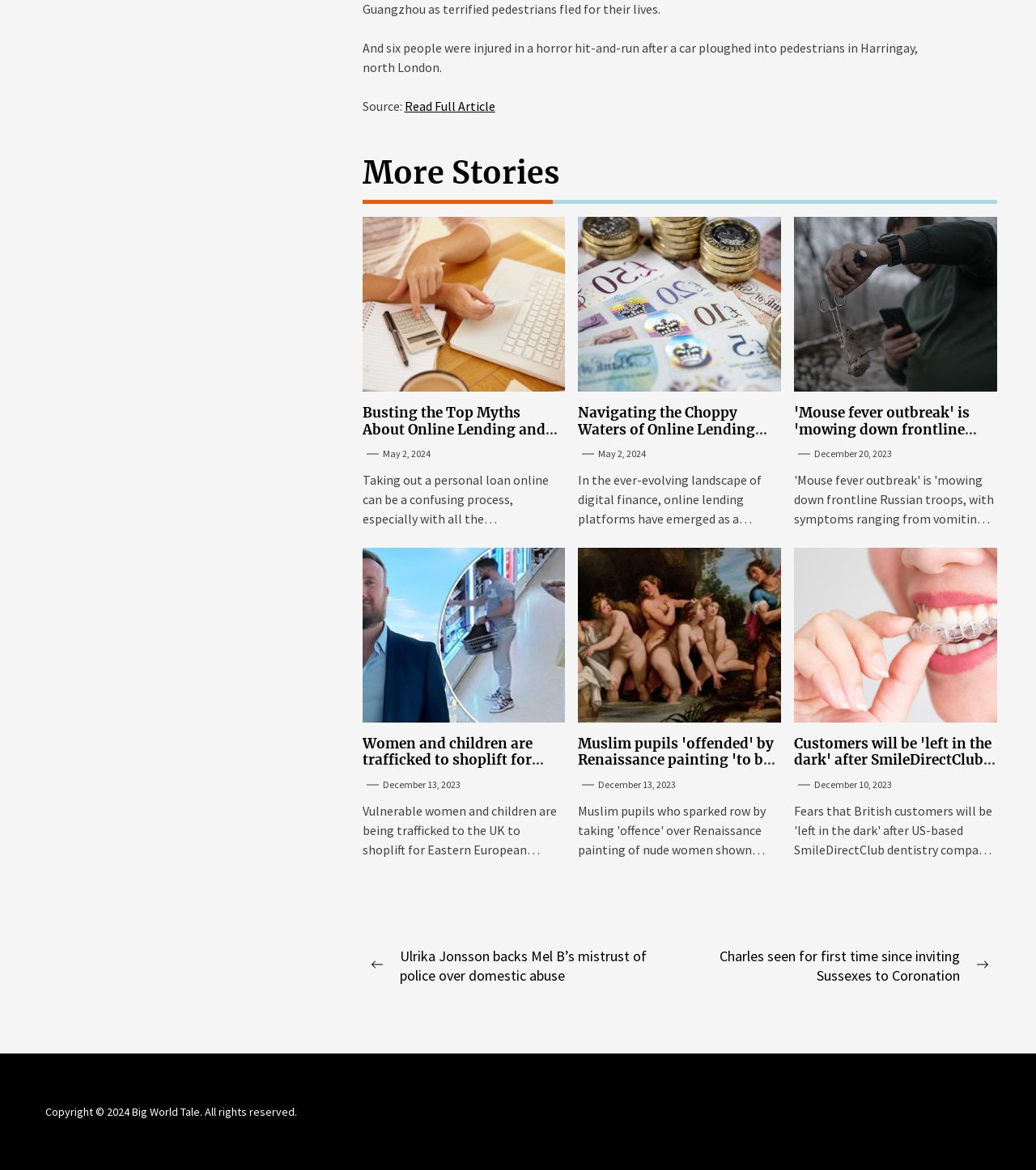Give a concise answer using one word or a phrase to the following question:
How many articles are on this webpage?

6